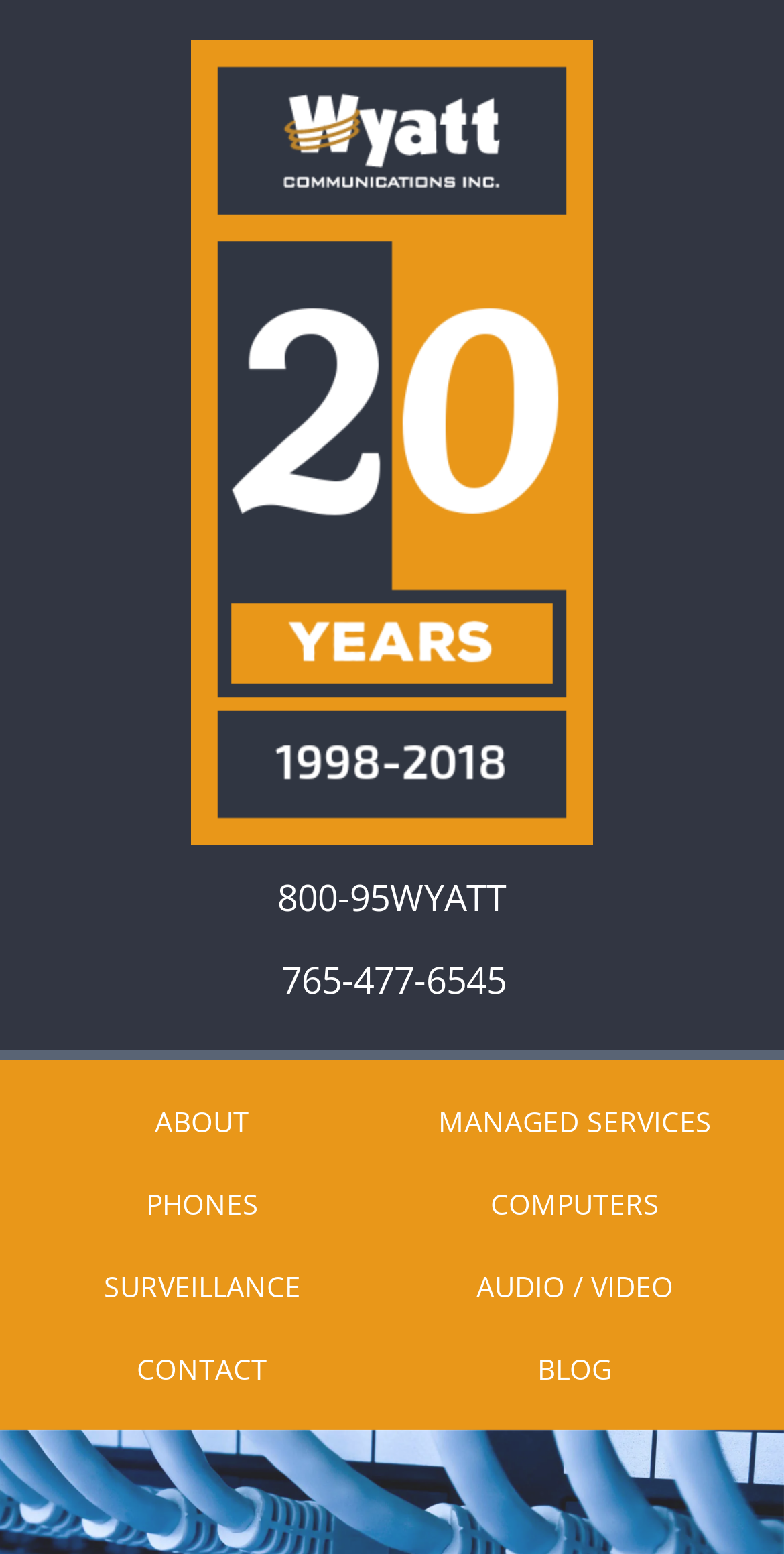Provide your answer in a single word or phrase: 
What is the phone number?

800-95WYATT